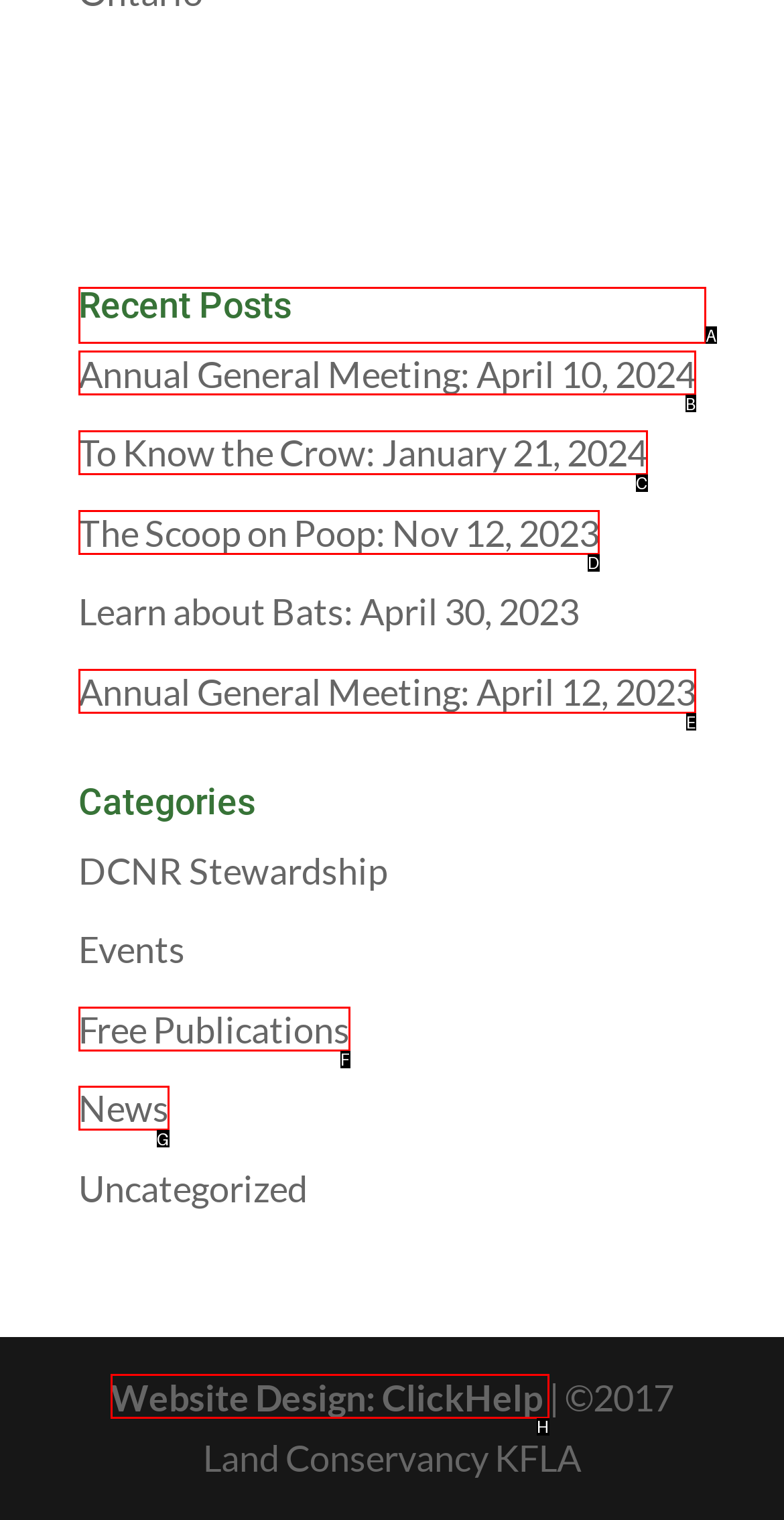Indicate the letter of the UI element that should be clicked to accomplish the task: view recent posts. Answer with the letter only.

A